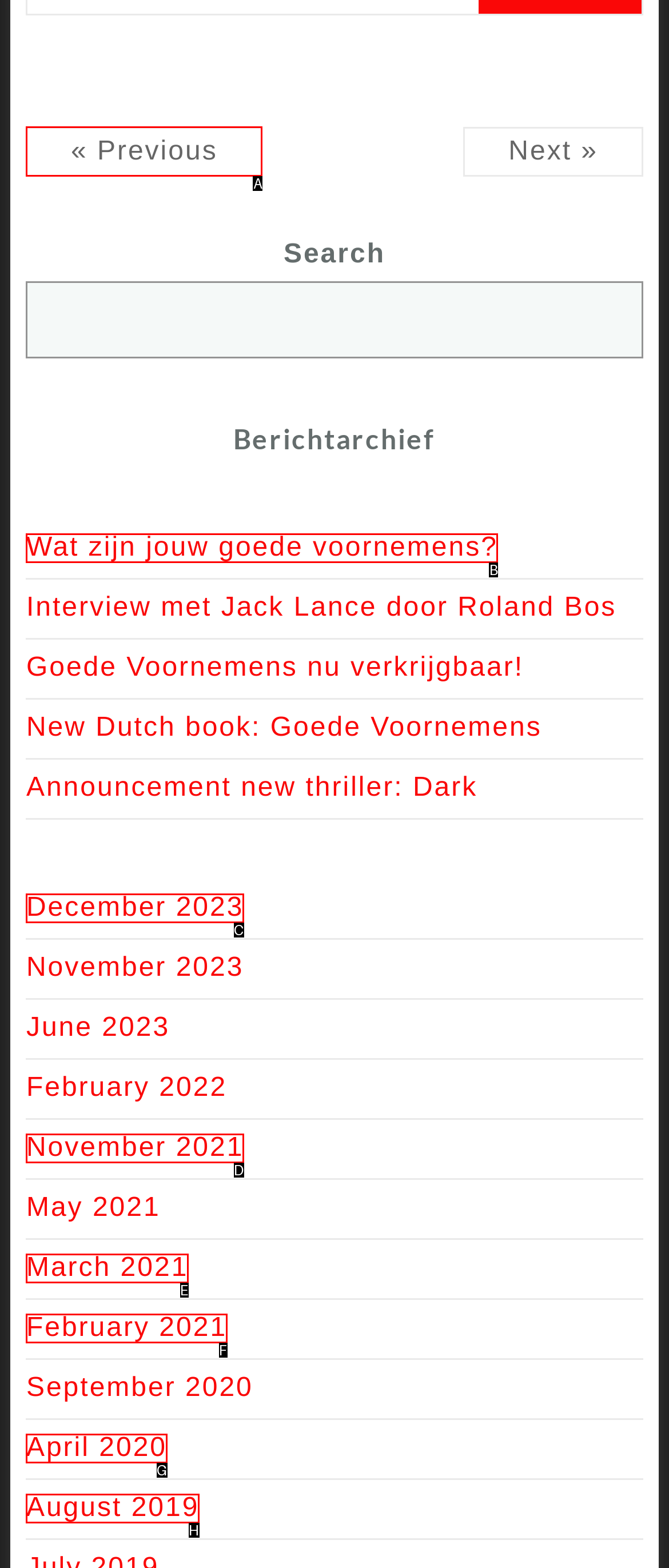Using the given description: Wednesday Morning HR », identify the HTML element that corresponds best. Answer with the letter of the correct option from the available choices.

None